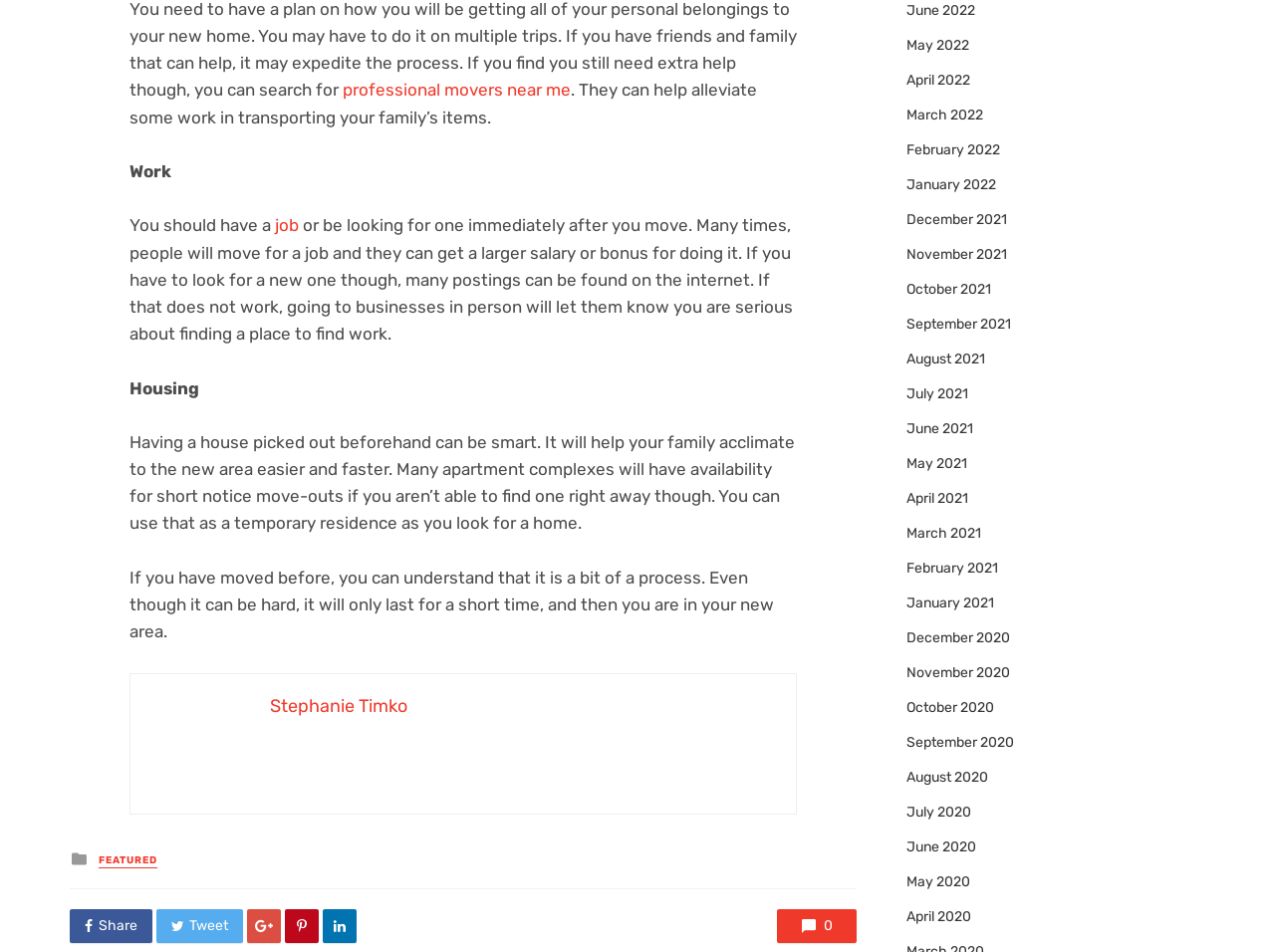Provide the bounding box coordinates of the area you need to click to execute the following instruction: "View posts from June 2022".

[0.711, 0.002, 0.765, 0.022]